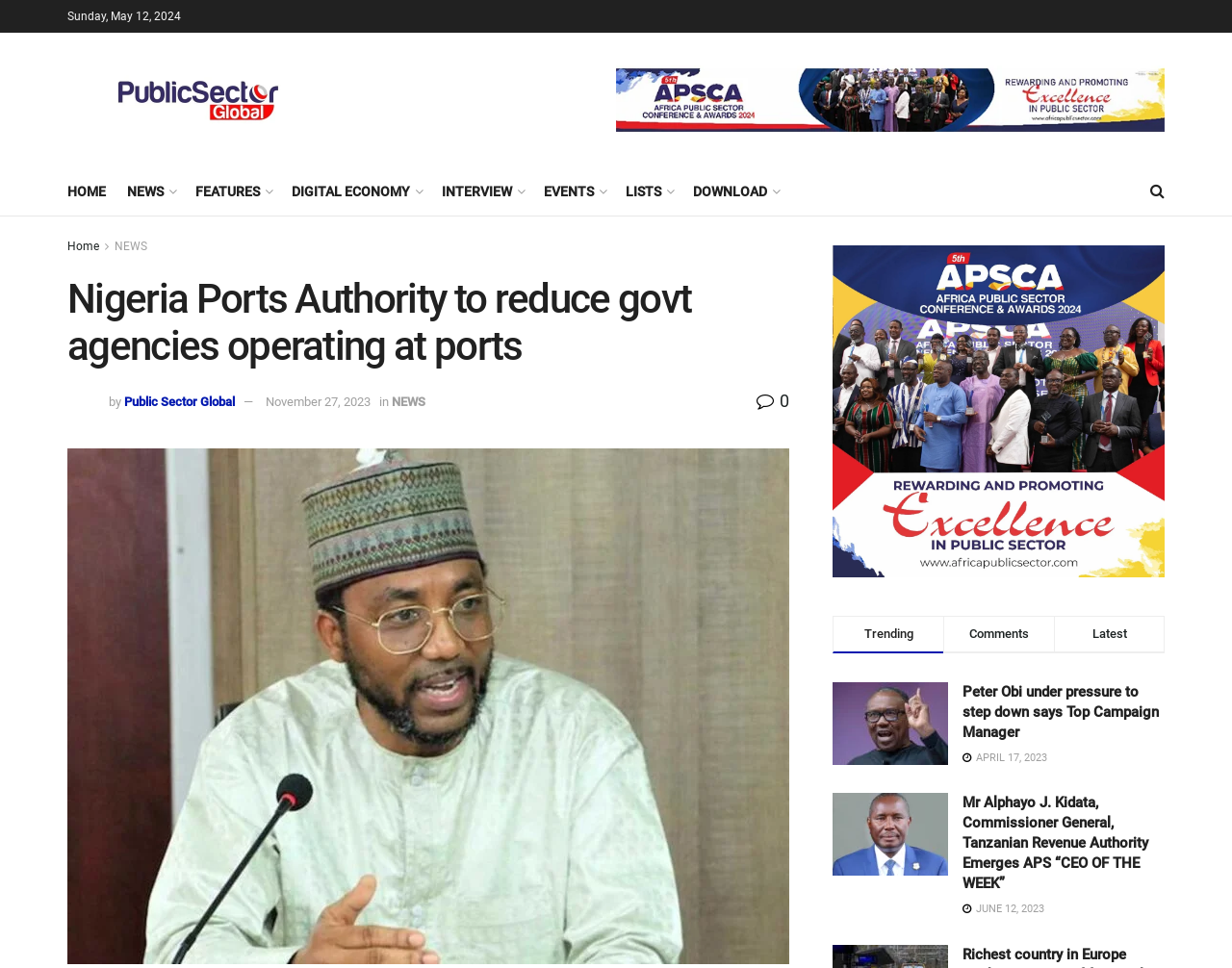What is the date of the latest news?
Please utilize the information in the image to give a detailed response to the question.

I found the latest news date by looking at the top of the webpage, where it says 'Sunday, May 12, 2024' in a static text element.